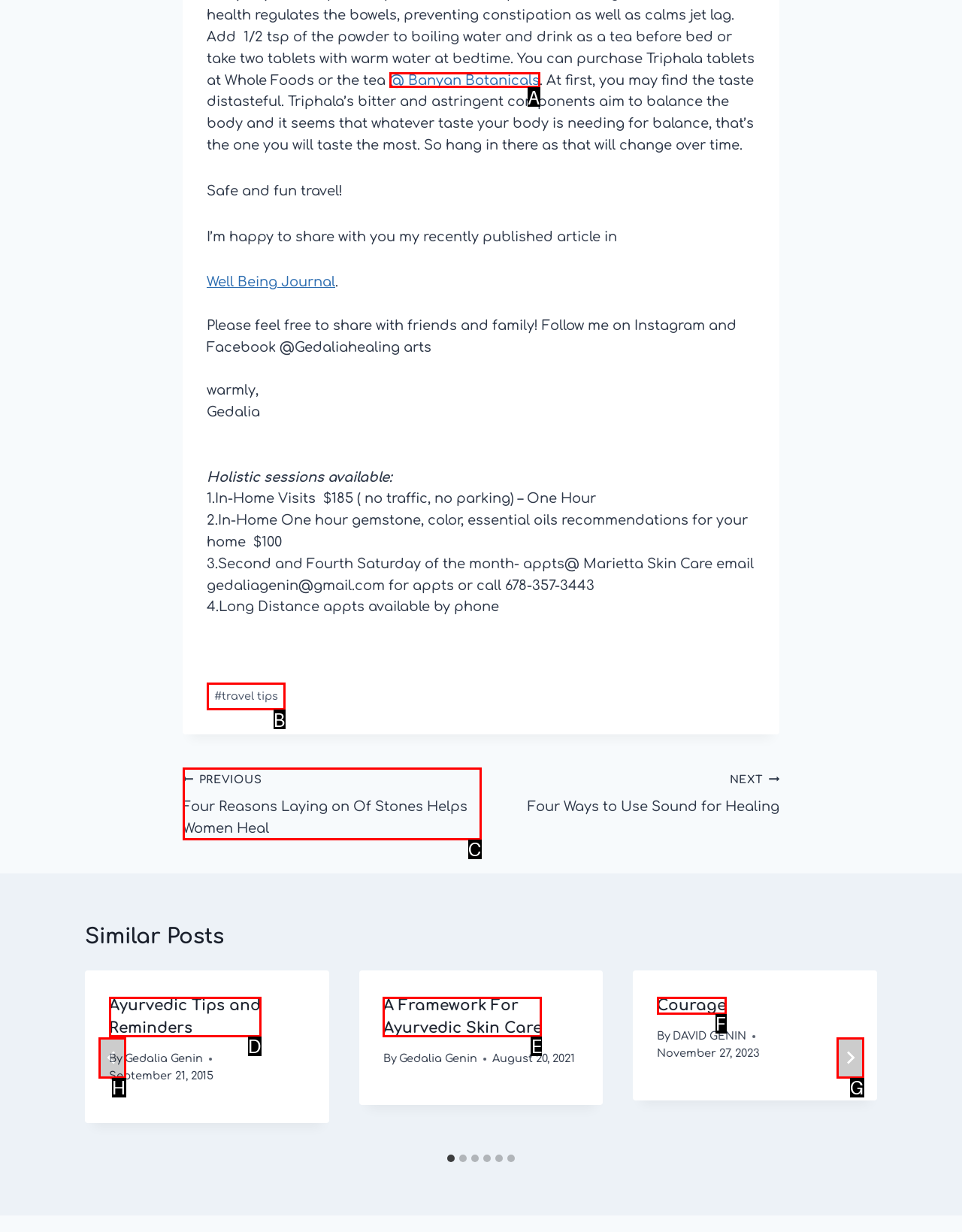Determine the letter of the UI element that will complete the task: Go to the next slide
Reply with the corresponding letter.

G